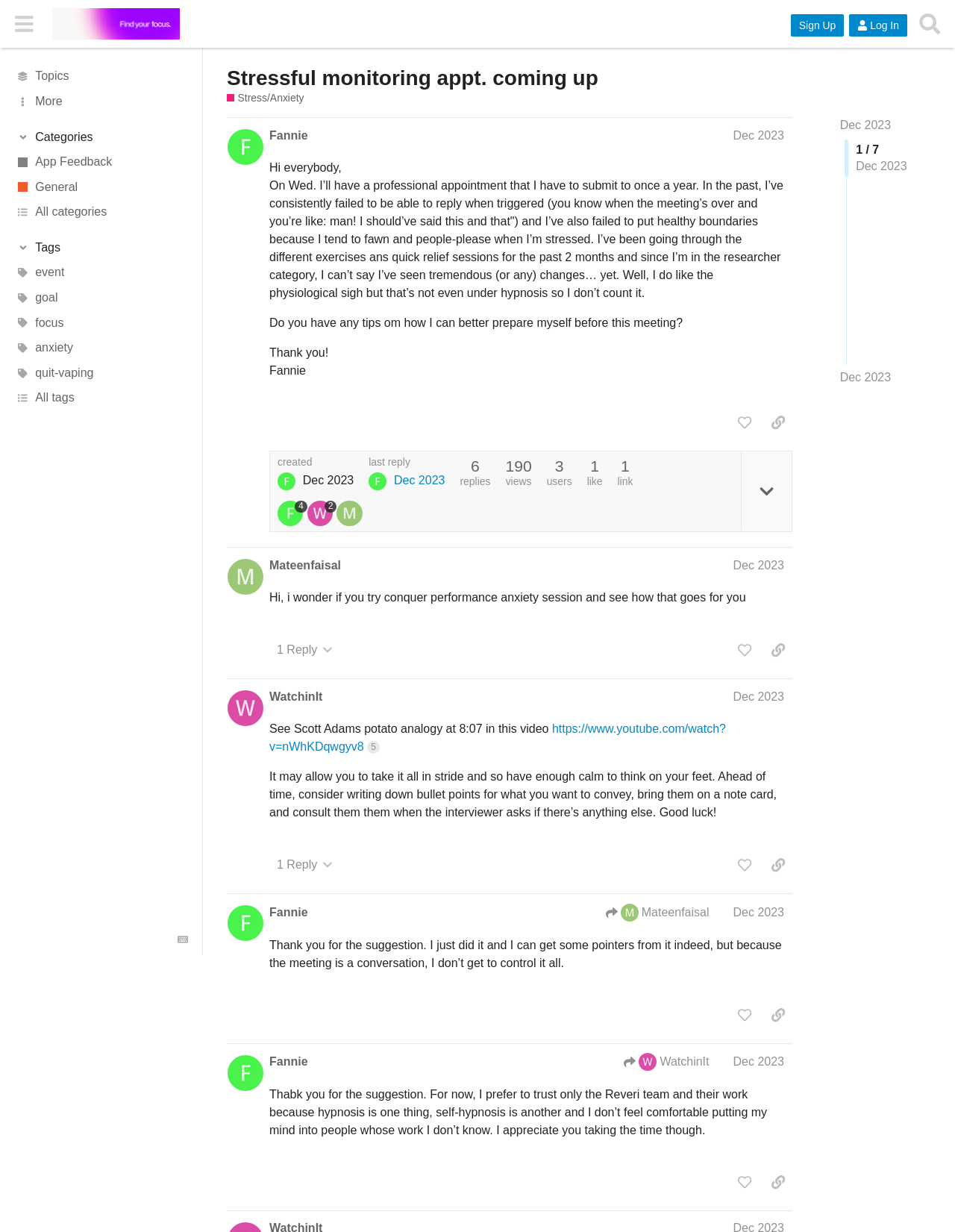Identify the coordinates of the bounding box for the element that must be clicked to accomplish the instruction: "Reply to the post by @Fannie".

[0.282, 0.296, 0.32, 0.306]